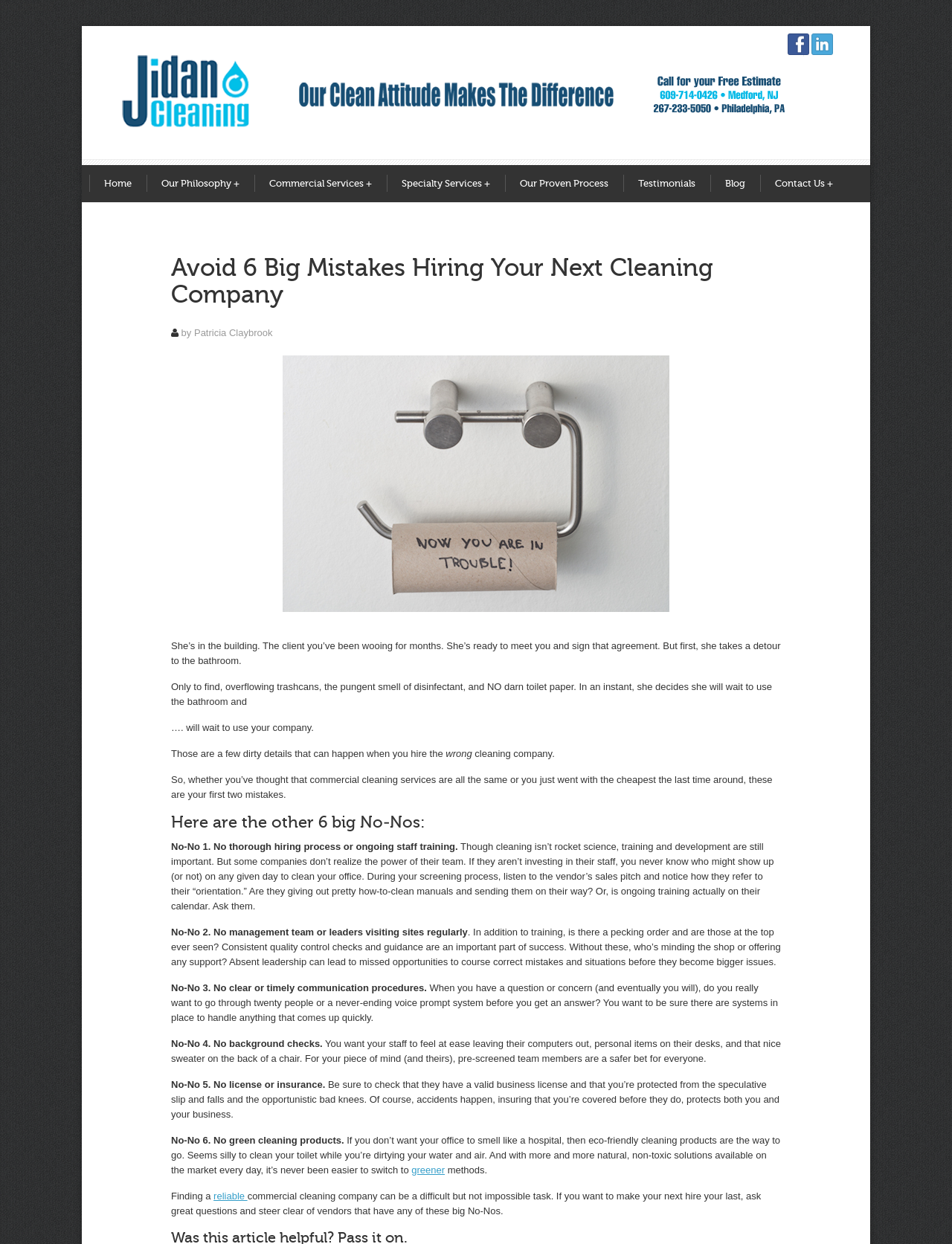What type of cleaning products are recommended?
Look at the image and respond with a one-word or short-phrase answer.

Eco-friendly